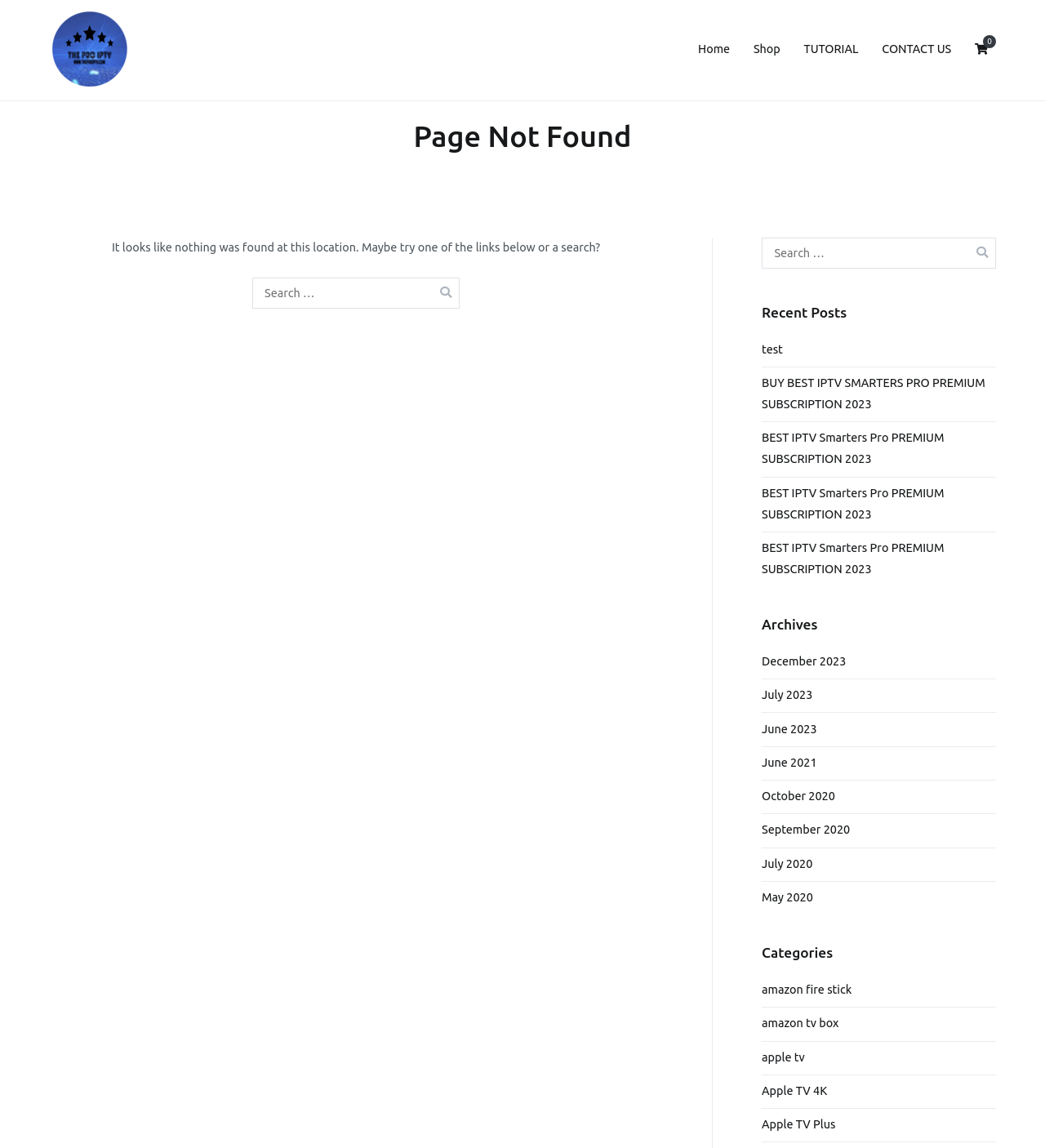Locate the UI element described by parent_node: About Us title="Stay Cork" and provide its bounding box coordinates. Use the format (top-left x, top-left y, bottom-right x, bottom-right y) with all values as floating point numbers between 0 and 1.

None